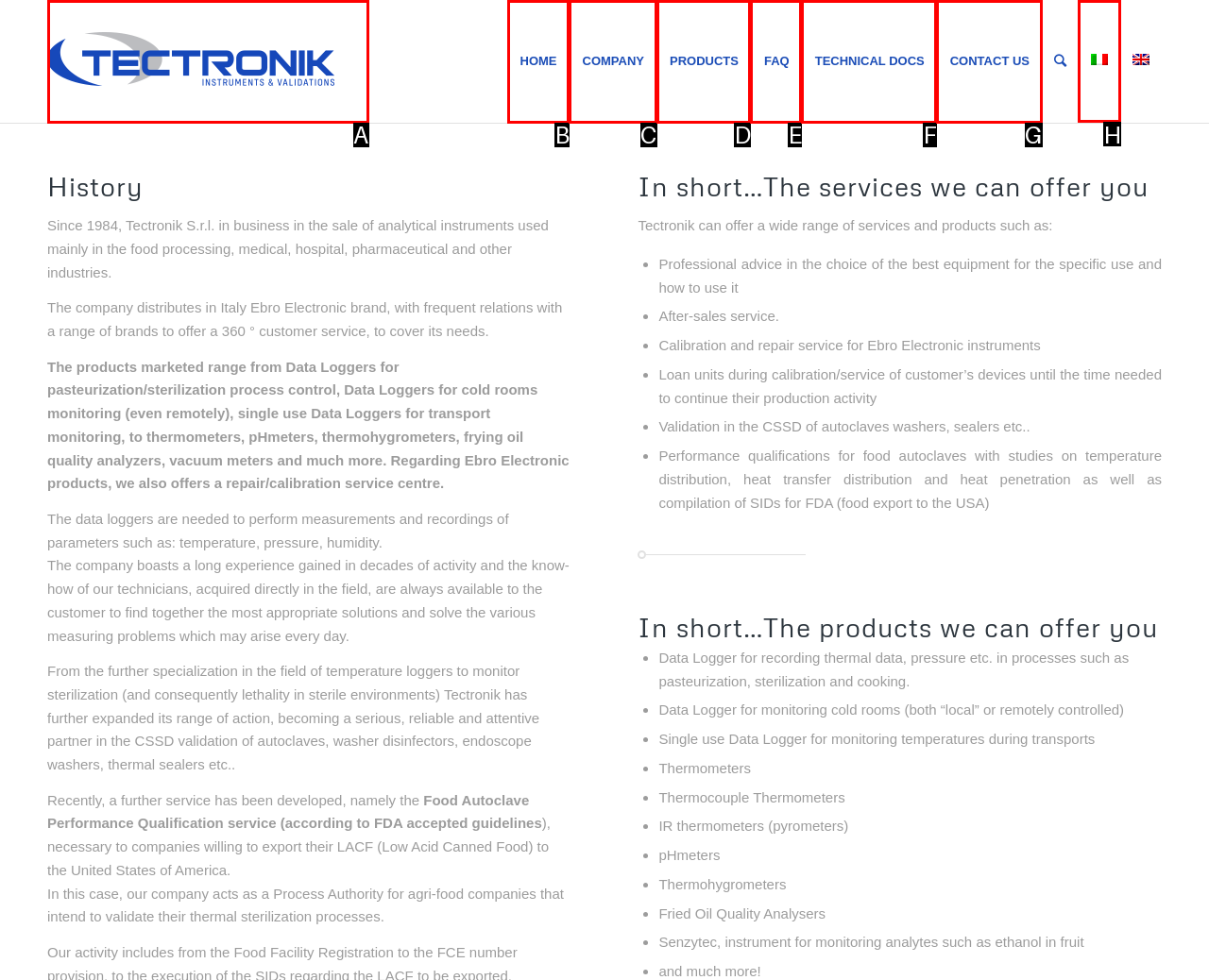Determine which element should be clicked for this task: Select the Italiano language option
Answer with the letter of the selected option.

H